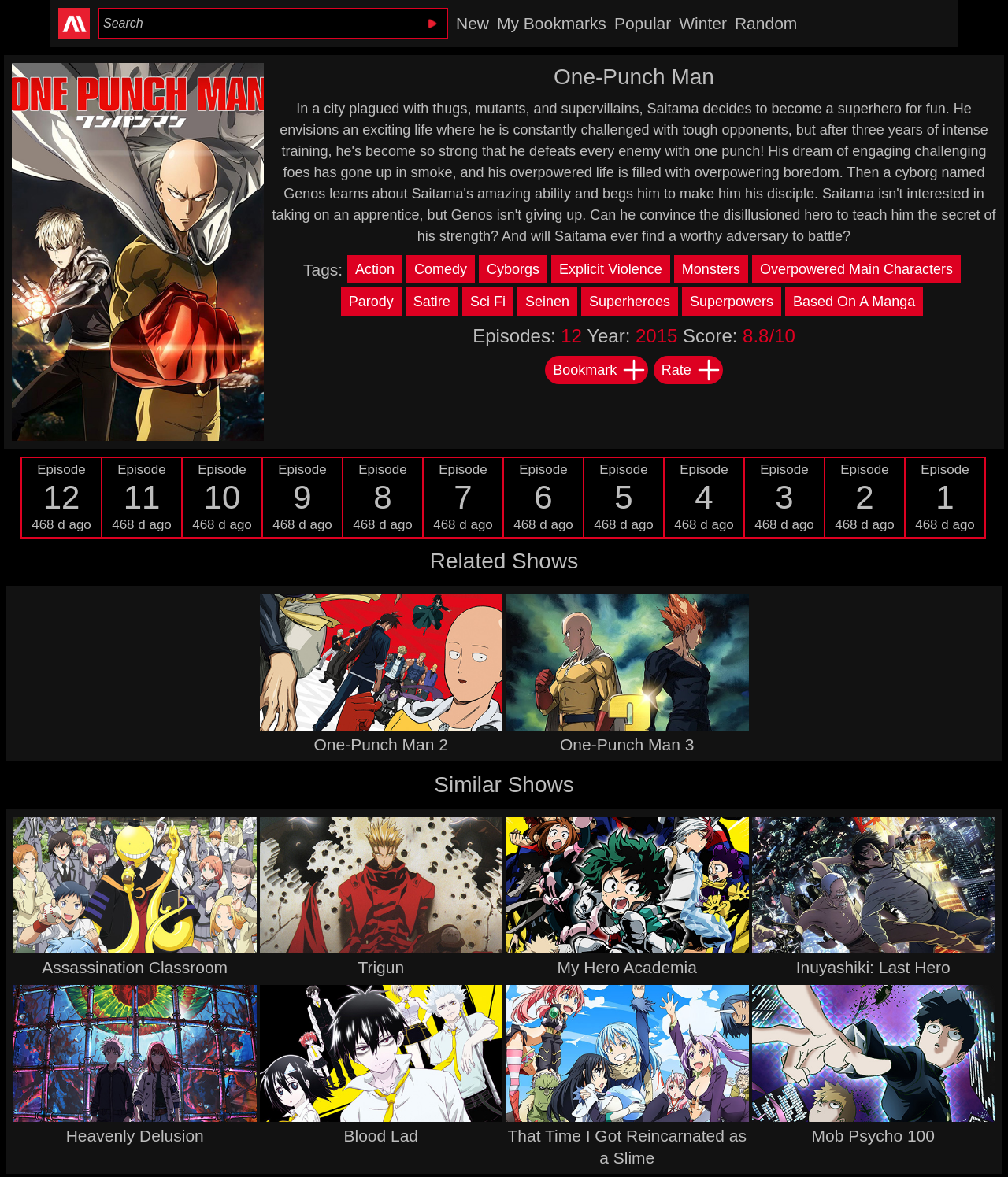Locate the bounding box coordinates of the area that needs to be clicked to fulfill the following instruction: "Watch Episode 1". The coordinates should be in the format of four float numbers between 0 and 1, namely [left, top, right, bottom].

[0.898, 0.418, 0.978, 0.425]